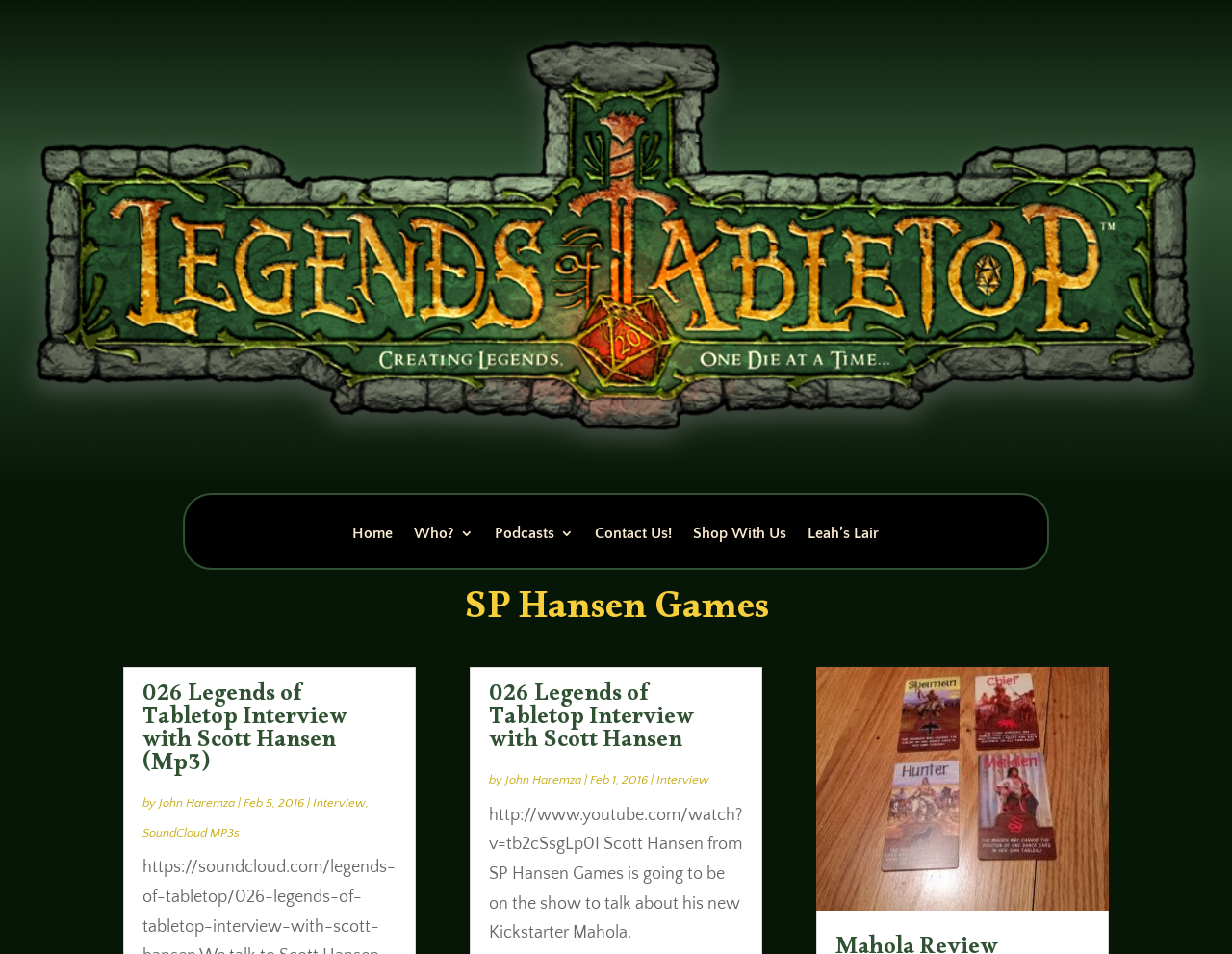Please respond to the question with a concise word or phrase:
Who is the author of the first podcast episode?

John Haremza